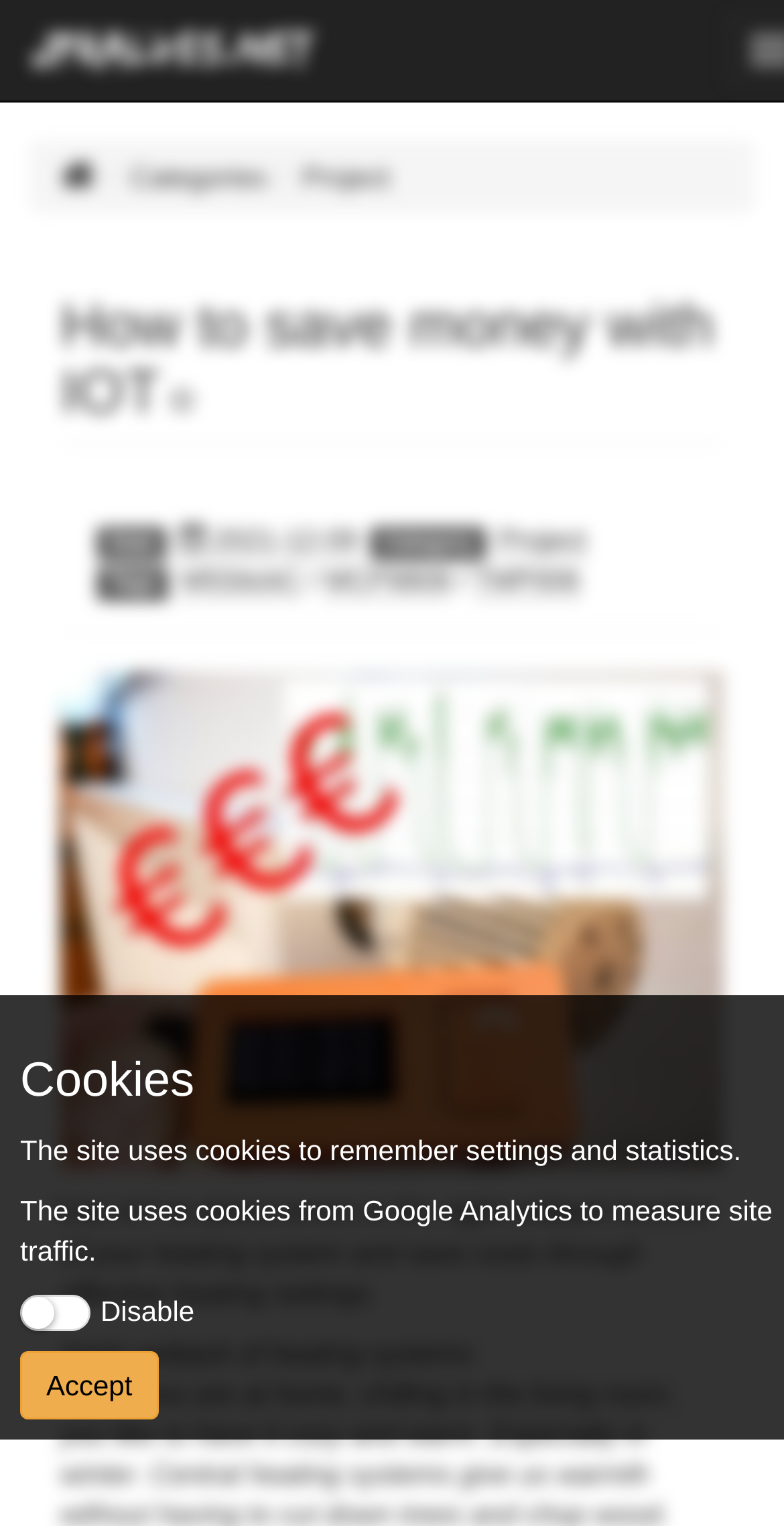What is the category of the current article?
Using the details from the image, give an elaborate explanation to answer the question.

By examining the footer section of the webpage, I found that the category of the current article is 'Project', which is indicated by the link 'Project' next to the 'Category' label.